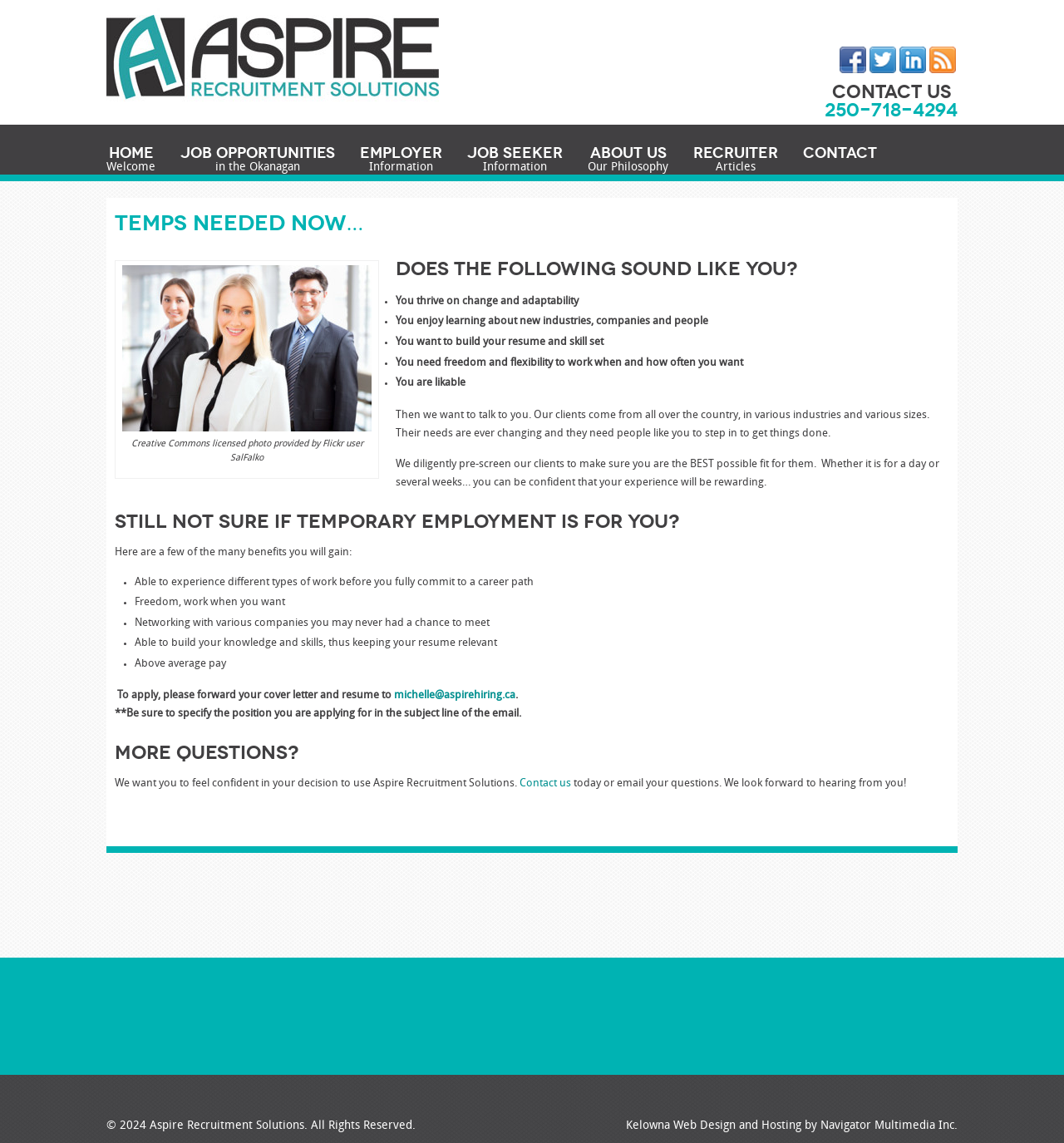Based on the provided description, "Kelowna Web Design and Hosting", find the bounding box of the corresponding UI element in the screenshot.

[0.588, 0.98, 0.753, 0.991]